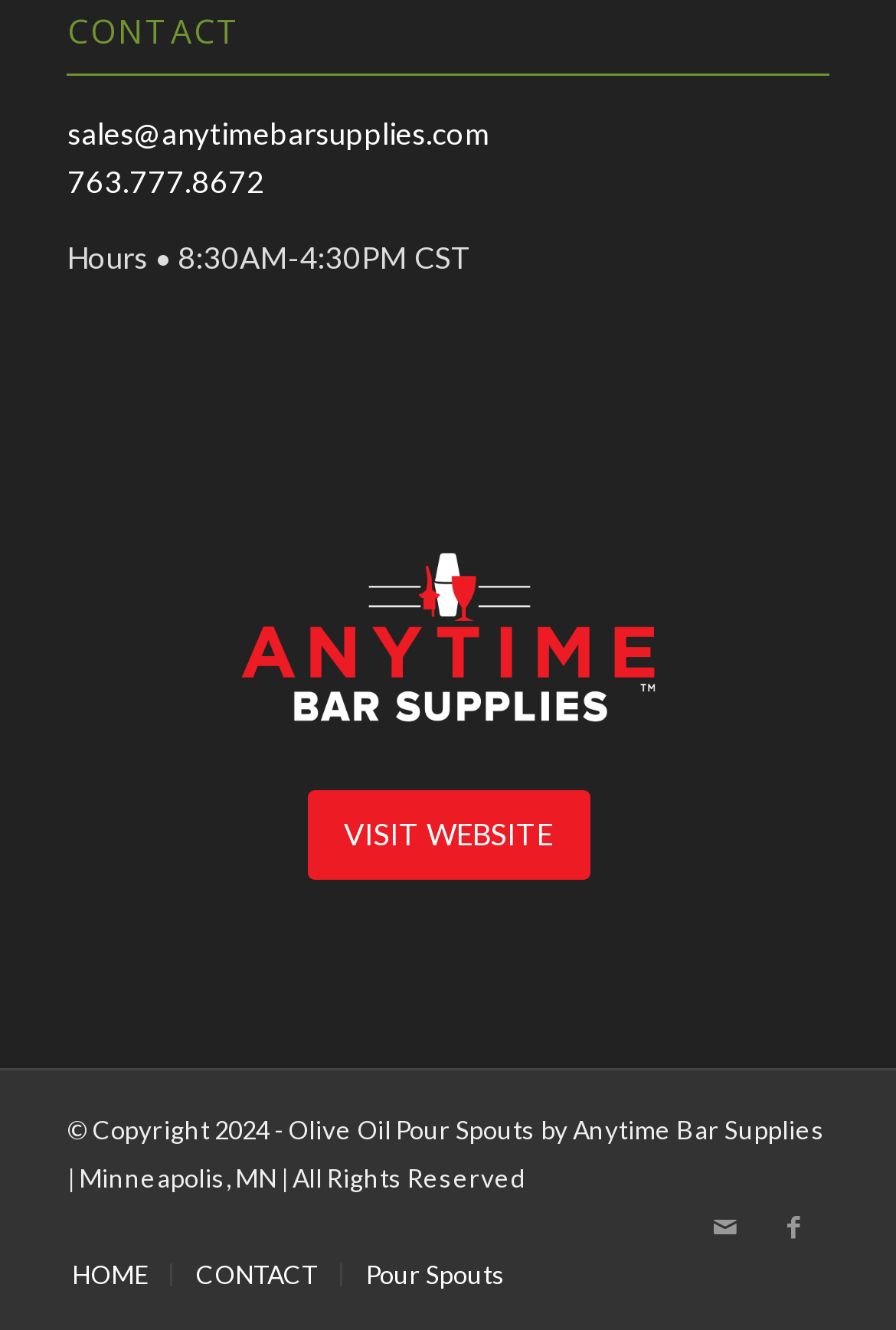How many social media links are there?
Give a single word or phrase as your answer by examining the image.

2